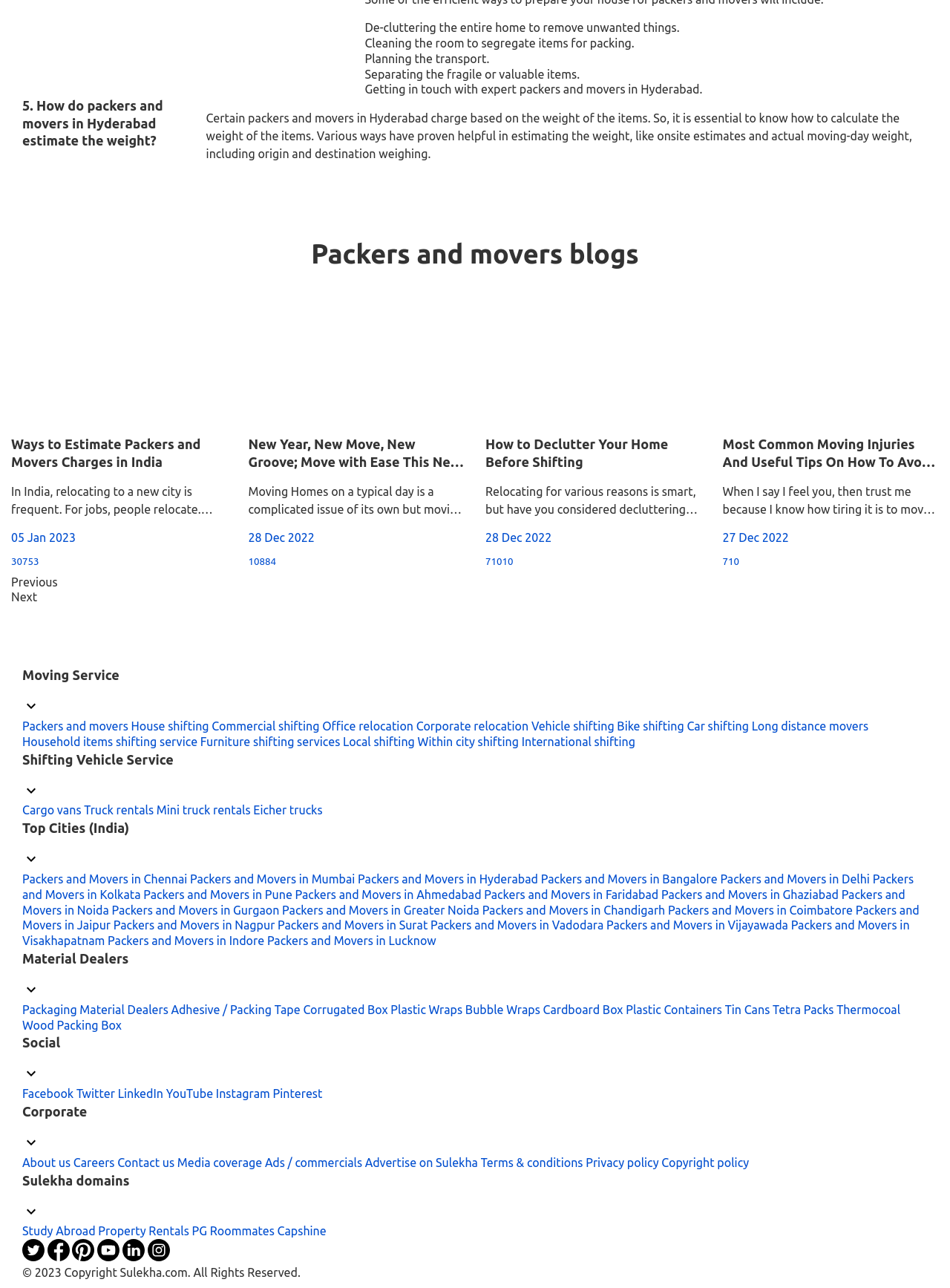Identify the bounding box coordinates for the UI element described by the following text: "Within city shifting". Provide the coordinates as four float numbers between 0 and 1, in the format [left, top, right, bottom].

[0.439, 0.57, 0.546, 0.581]